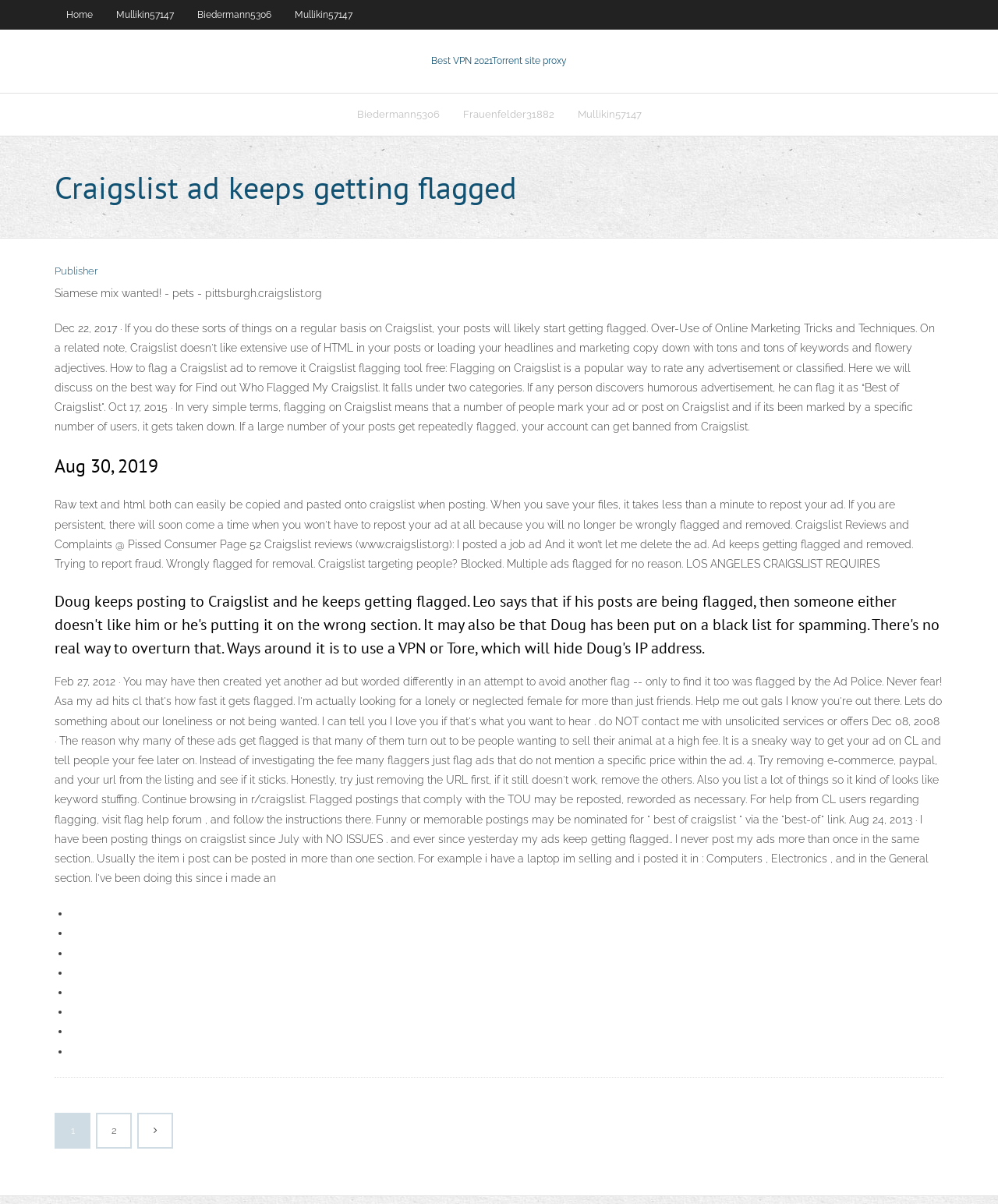Could you locate the bounding box coordinates for the section that should be clicked to accomplish this task: "Click on the 'Publisher' link".

[0.055, 0.22, 0.098, 0.23]